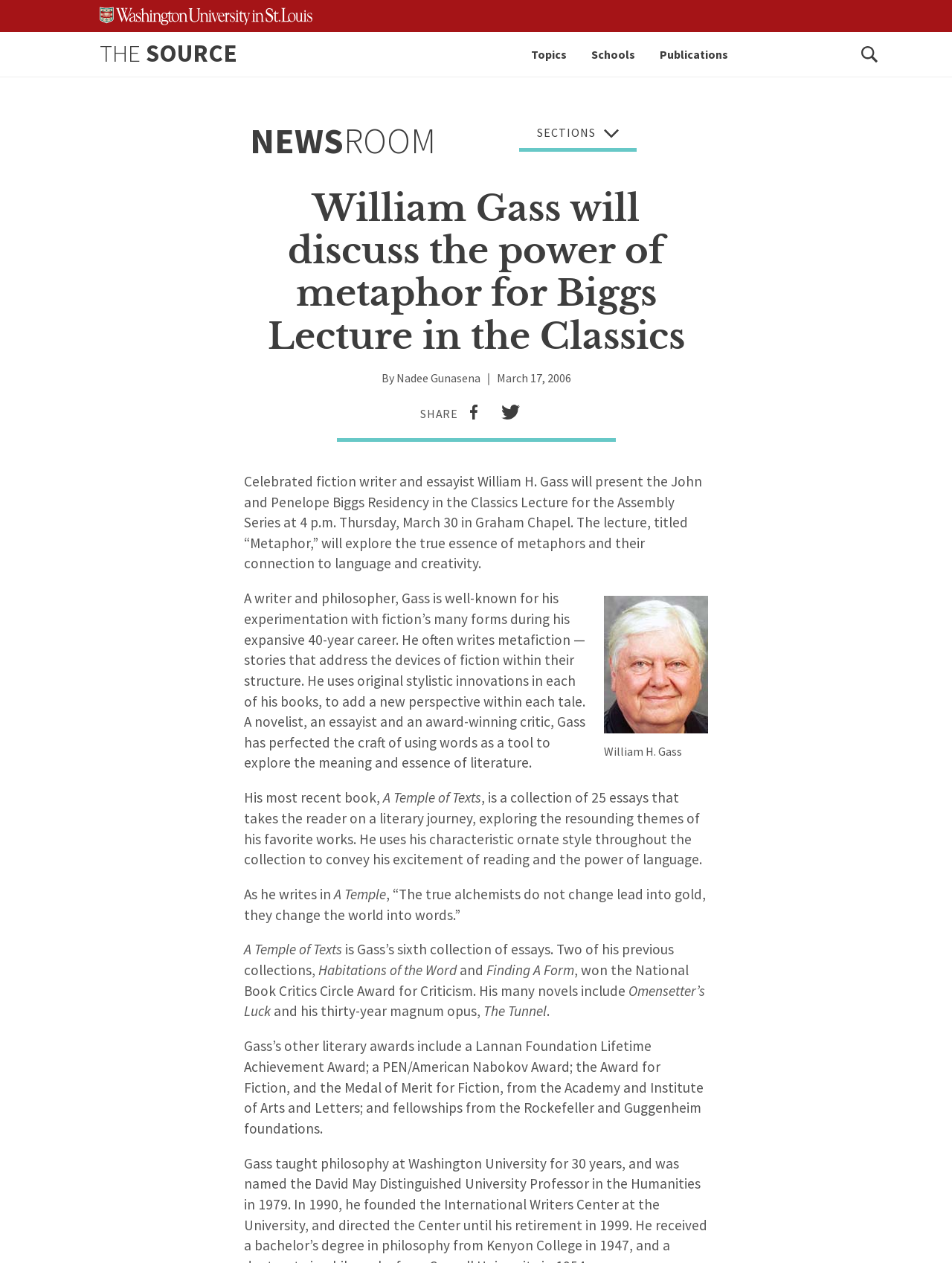Using the given description, provide the bounding box coordinates formatted as (top-left x, top-left y, bottom-right x, bottom-right y), with all values being floating point numbers between 0 and 1. Description: NEWSROOM

[0.262, 0.093, 0.458, 0.129]